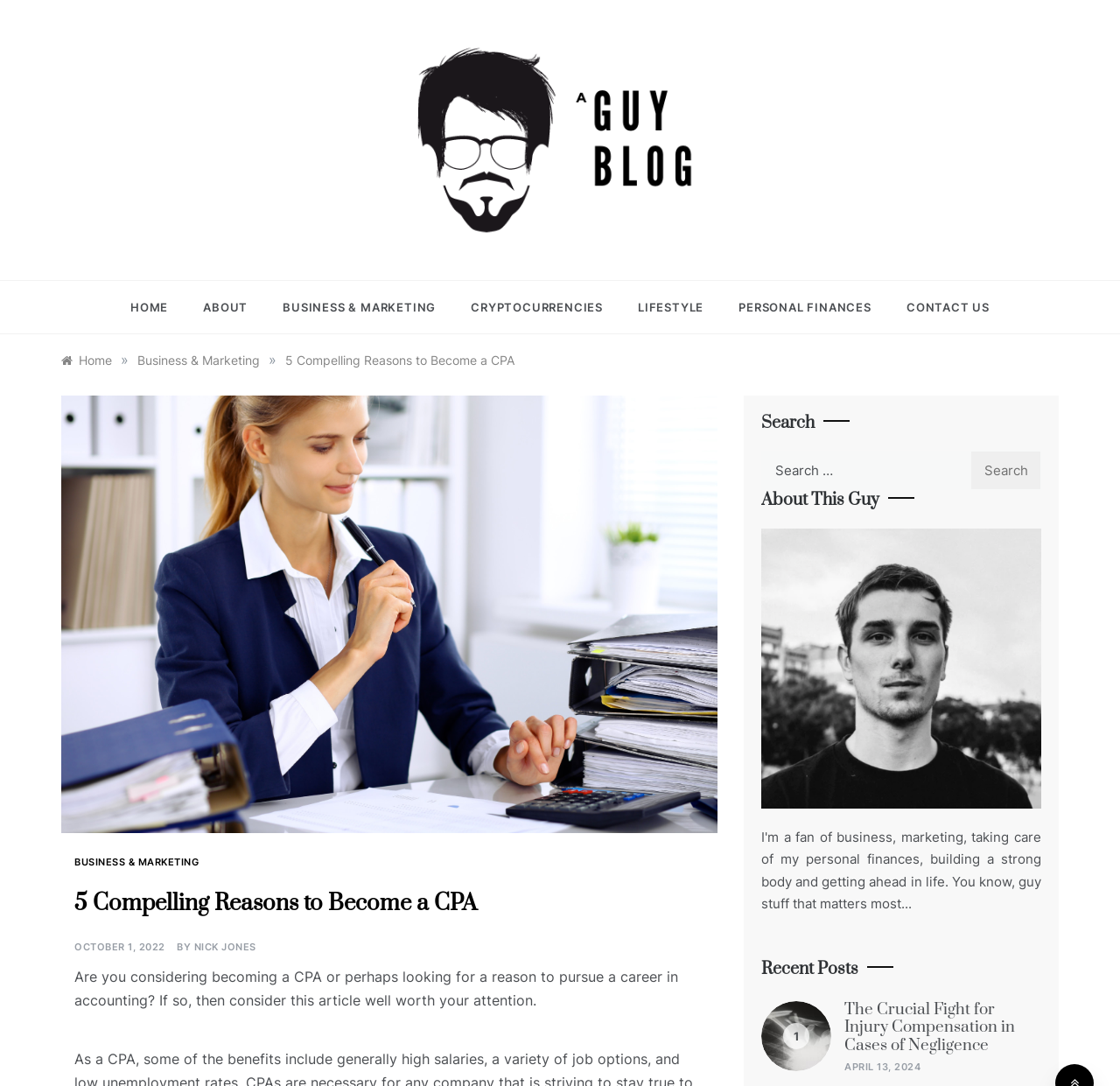Please predict the bounding box coordinates of the element's region where a click is necessary to complete the following instruction: "Read the '5 Compelling Reasons to Become a CPA' article". The coordinates should be represented by four float numbers between 0 and 1, i.e., [left, top, right, bottom].

[0.255, 0.325, 0.459, 0.338]